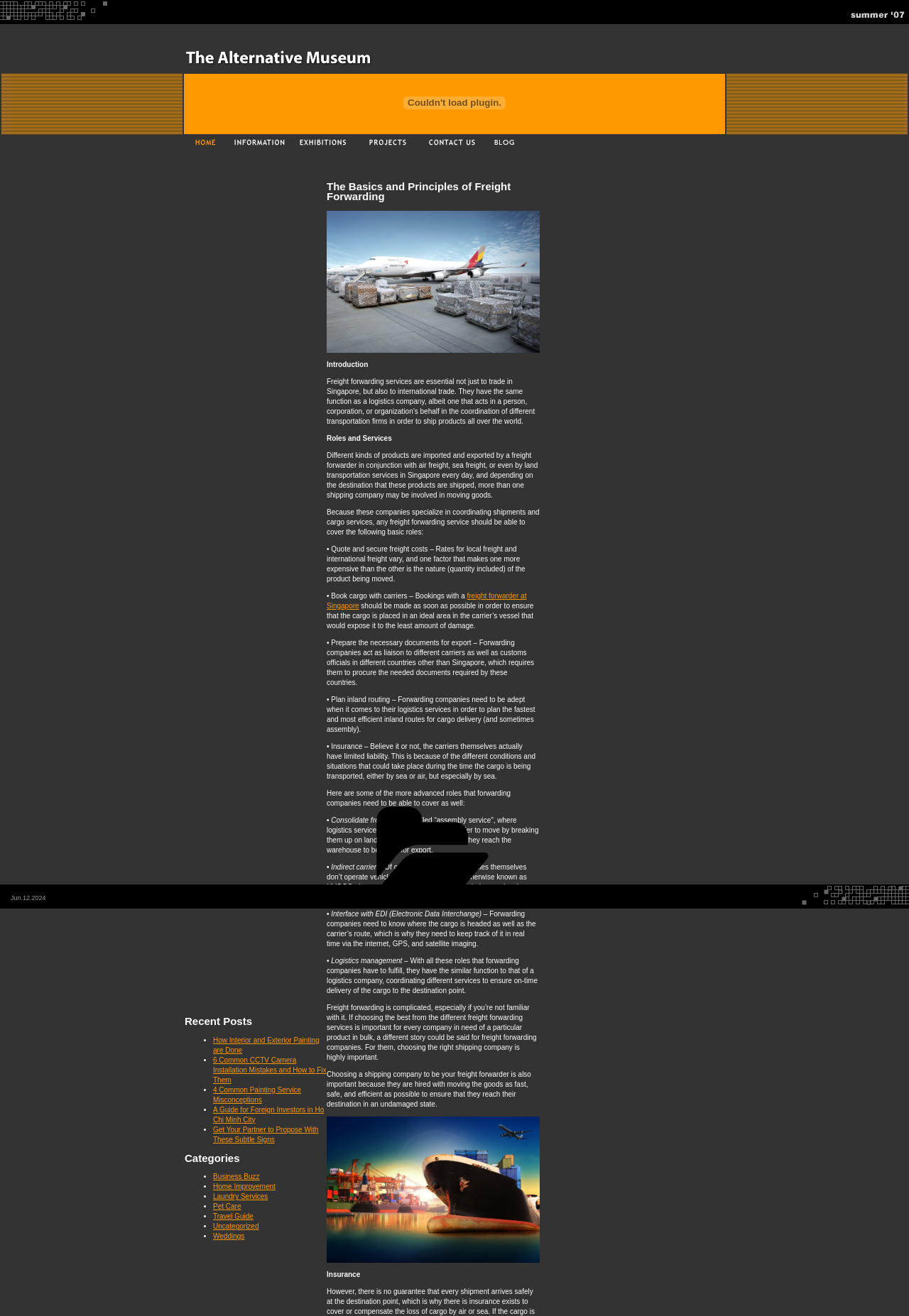Locate the bounding box coordinates of the element I should click to achieve the following instruction: "Click the INFORMATION link".

[0.25, 0.104, 0.32, 0.114]